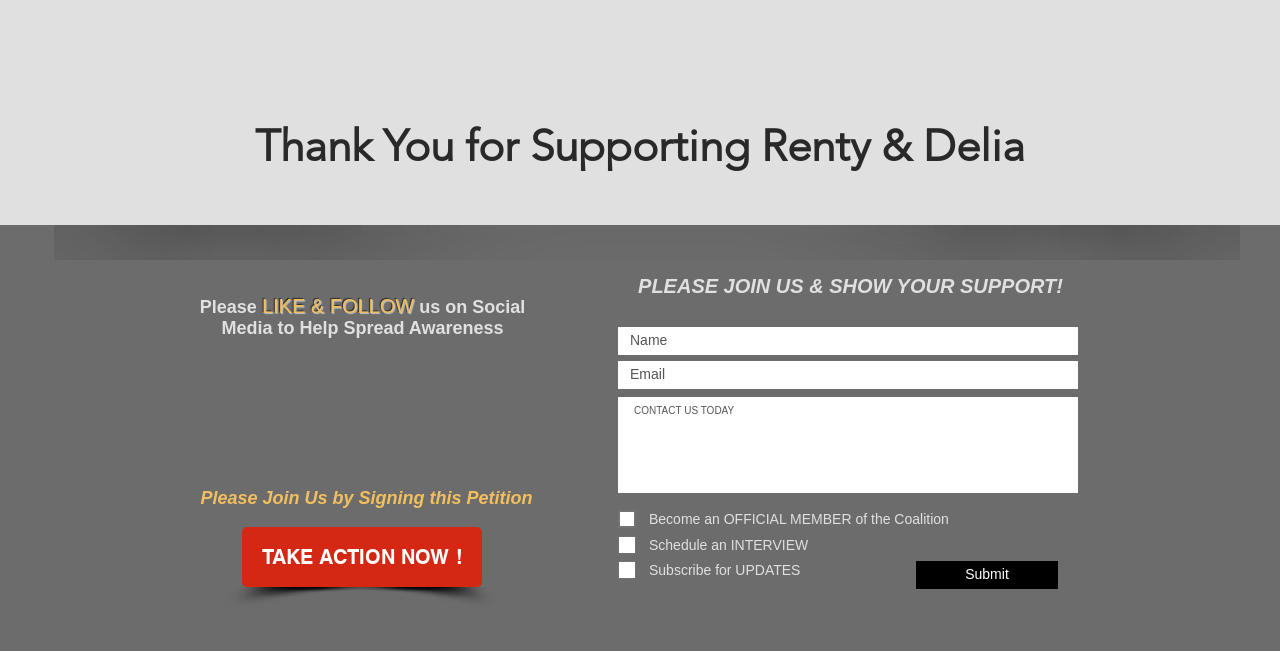Can you specify the bounding box coordinates of the area that needs to be clicked to fulfill the following instruction: "Click on TAKE ACTION NOW! button"?

[0.189, 0.81, 0.377, 0.902]